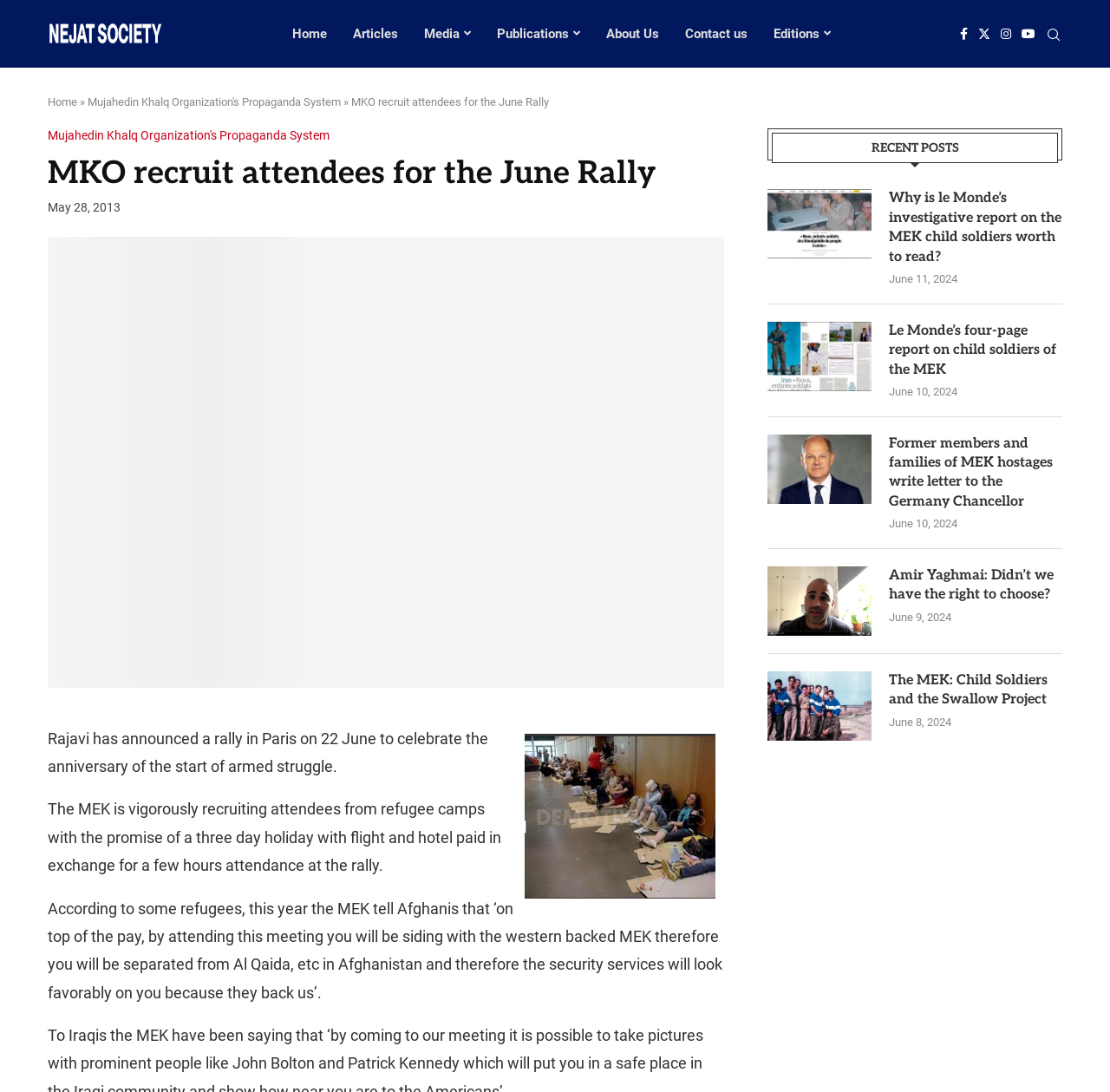Kindly determine the bounding box coordinates for the clickable area to achieve the given instruction: "Click on the 'Home' link".

[0.263, 0.008, 0.294, 0.054]